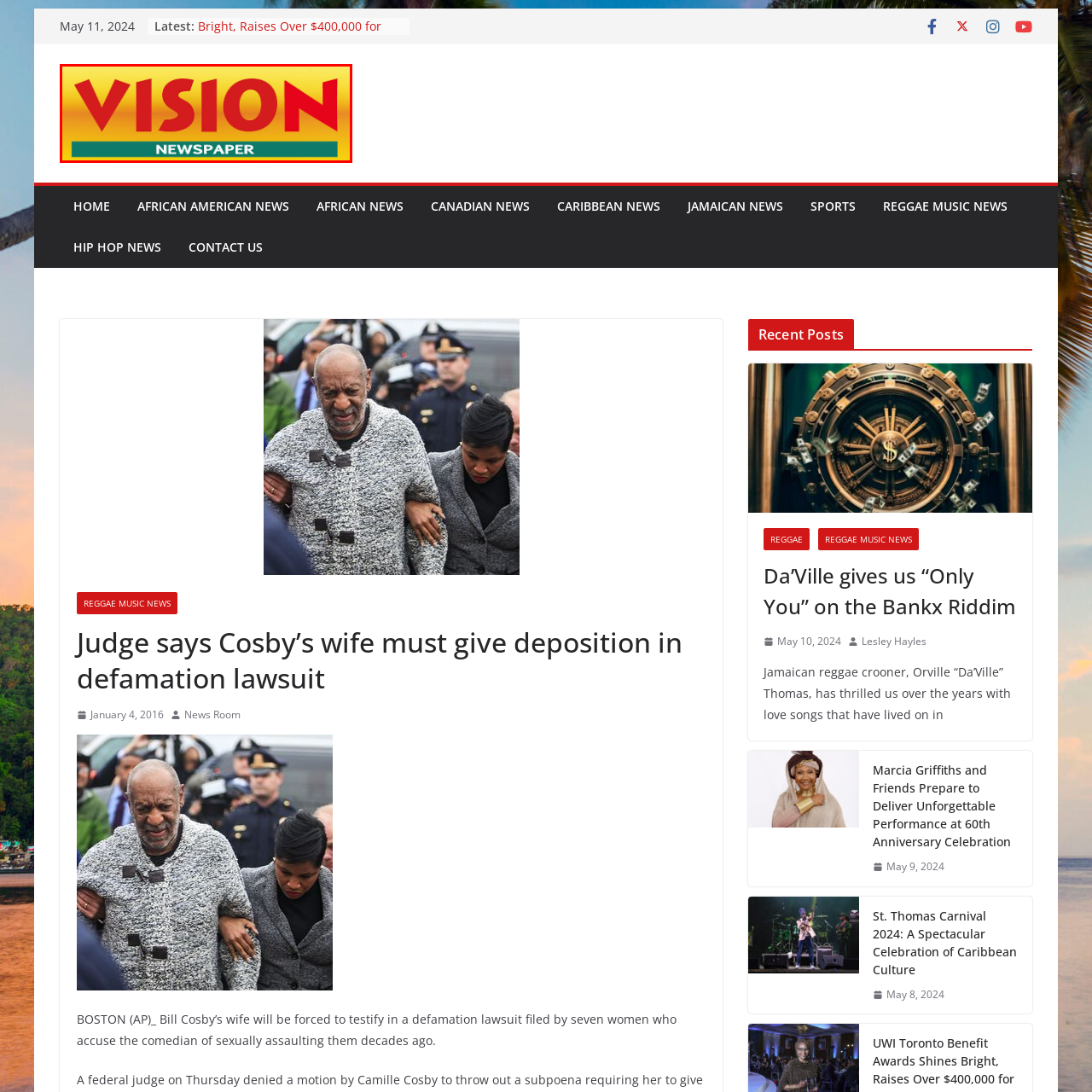Observe the image segment inside the red bounding box and answer concisely with a single word or phrase: What is the color of the word 'NEWSPAPER'?

Green